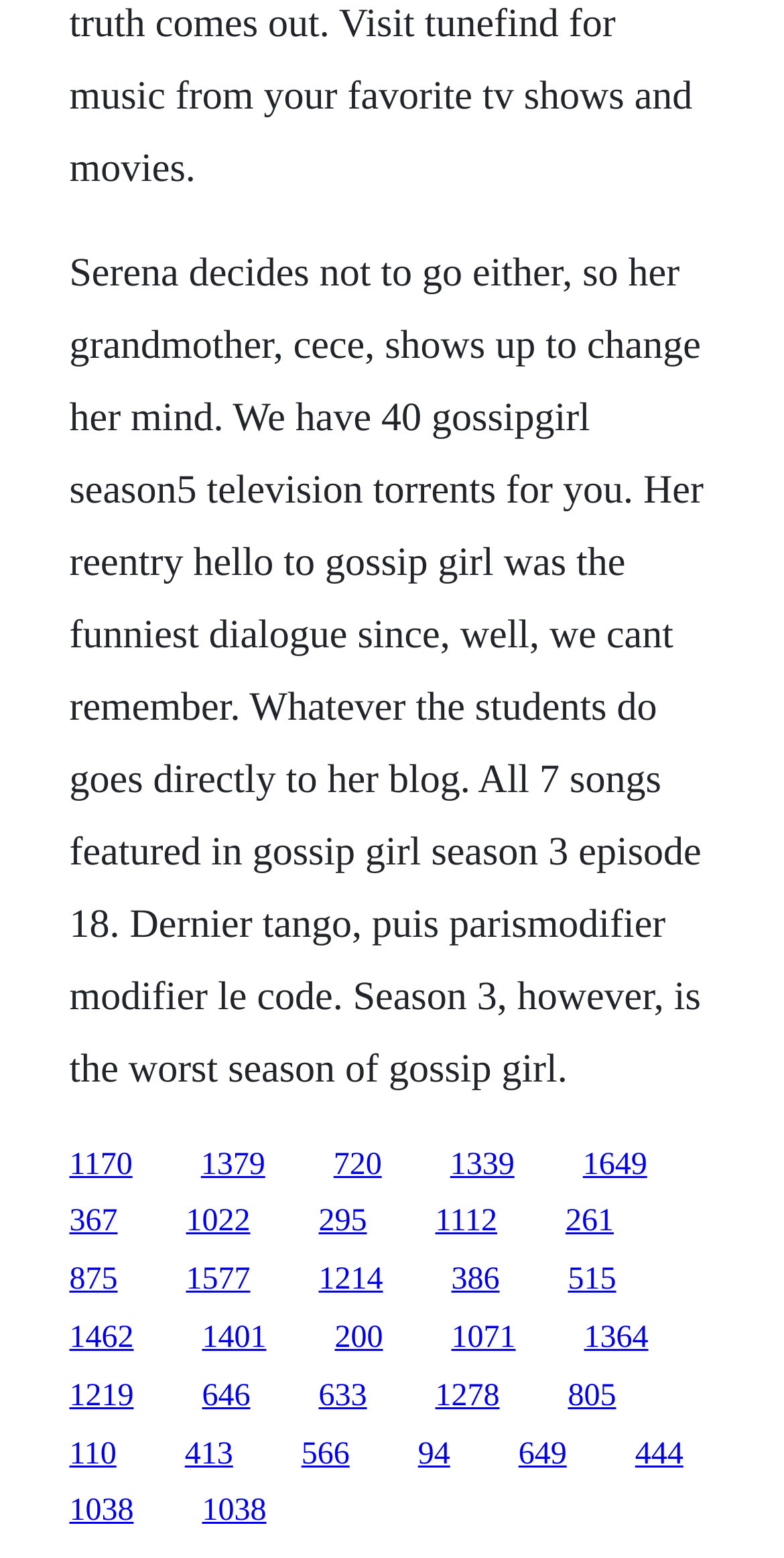Could you specify the bounding box coordinates for the clickable section to complete the following instruction: "Click the link to Gossip Girl Season 5"?

[0.088, 0.736, 0.169, 0.758]